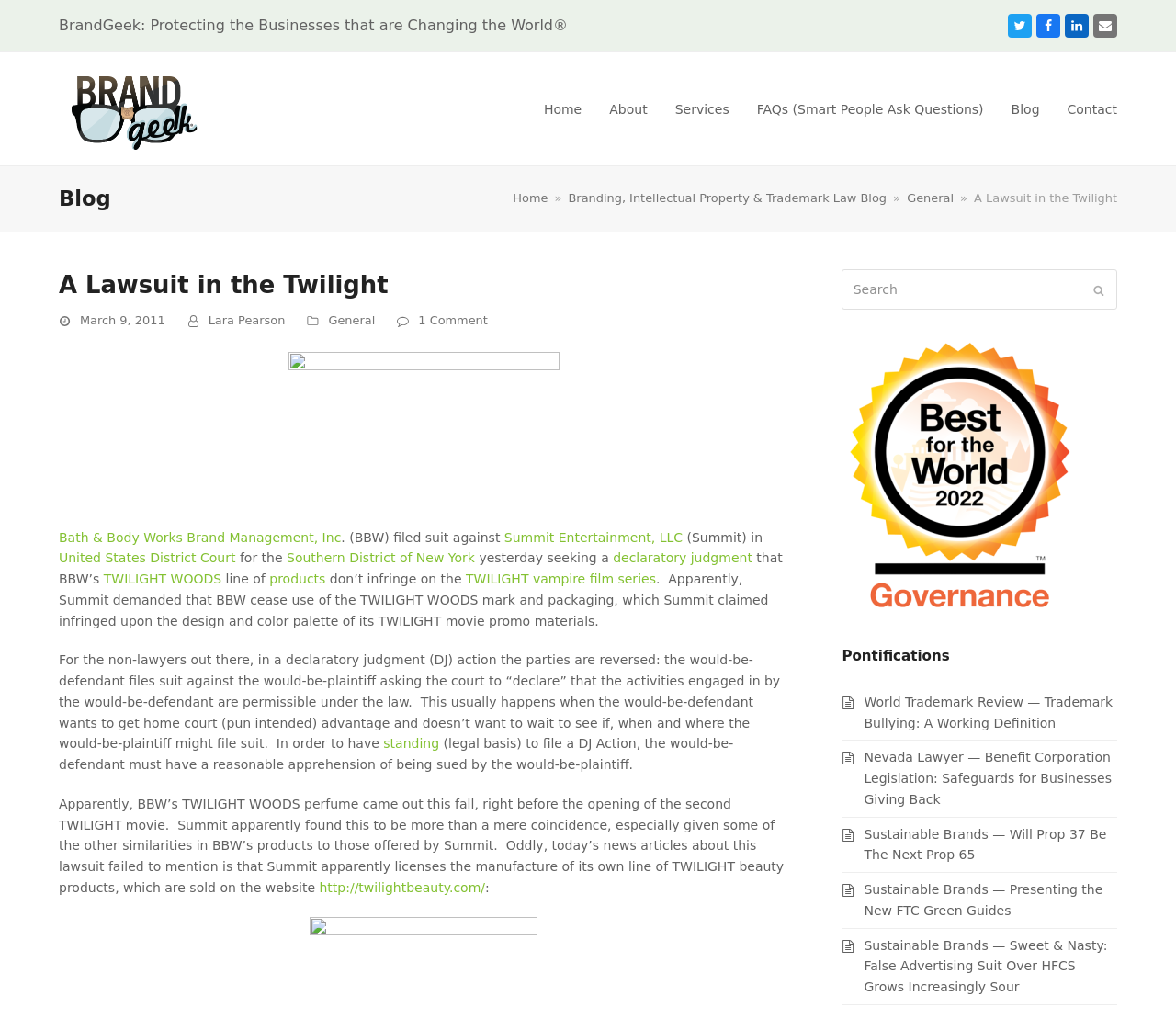What is the purpose of a declaratory judgment action?
Examine the image closely and answer the question with as much detail as possible.

I found the answer by reading the text of the blog post, which explains that 'in a declaratory judgment (DJ) action the parties are reversed: the would-be-defendant files suit against the would-be-plaintiff asking the court to “declare” that the activities engaged in by the would-be-defendant are permissible under the law. This usually happens when the would-be-defendant wants to get home court (pun intended) advantage and doesn’t want to wait to see if, when and where the would-be-plaintiff might file suit.' This suggests that the purpose of a declaratory judgment action is to get home court advantage.